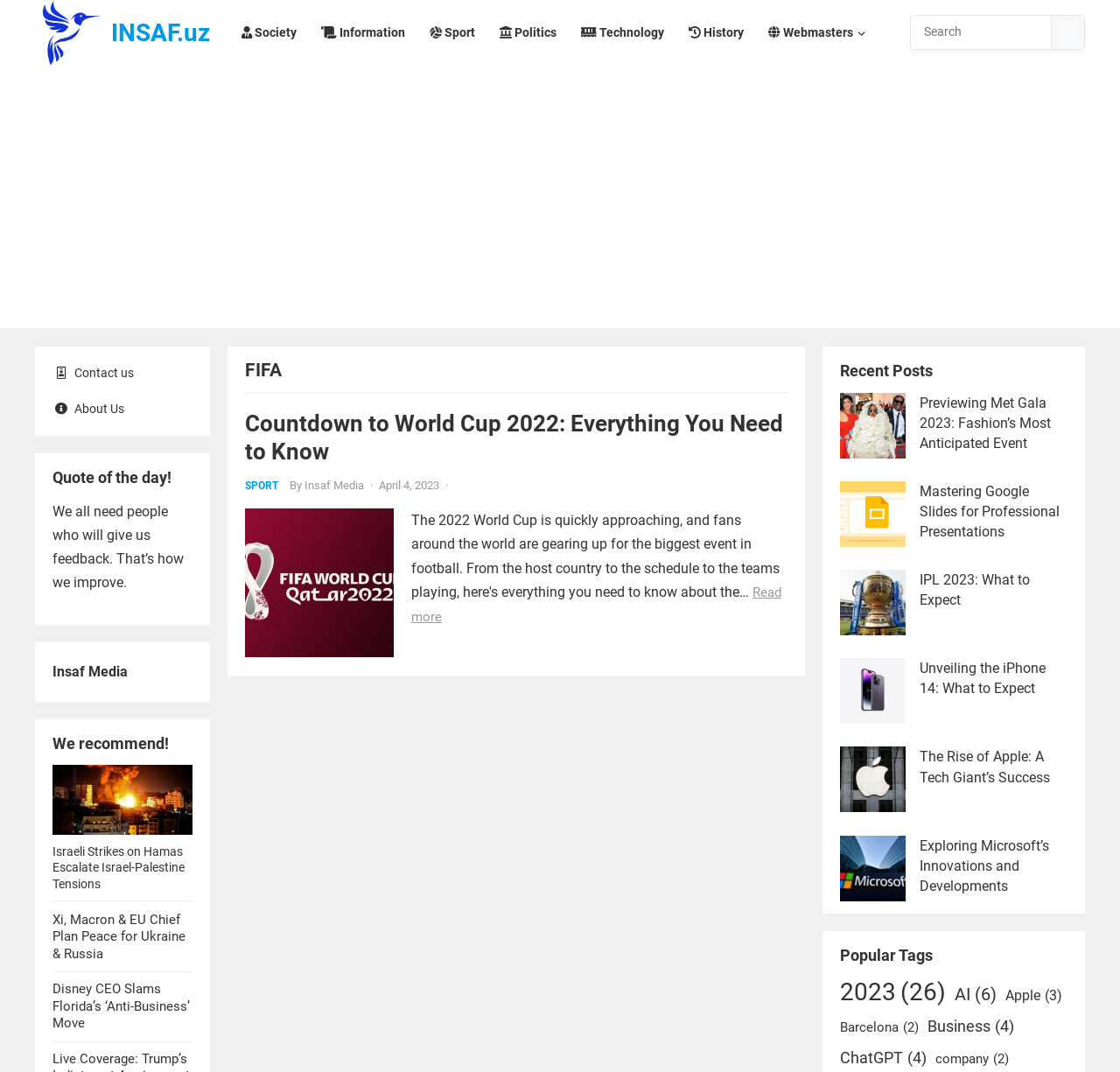Please identify the bounding box coordinates of the element's region that needs to be clicked to fulfill the following instruction: "Click the RJ logo". The bounding box coordinates should consist of four float numbers between 0 and 1, i.e., [left, top, right, bottom].

None